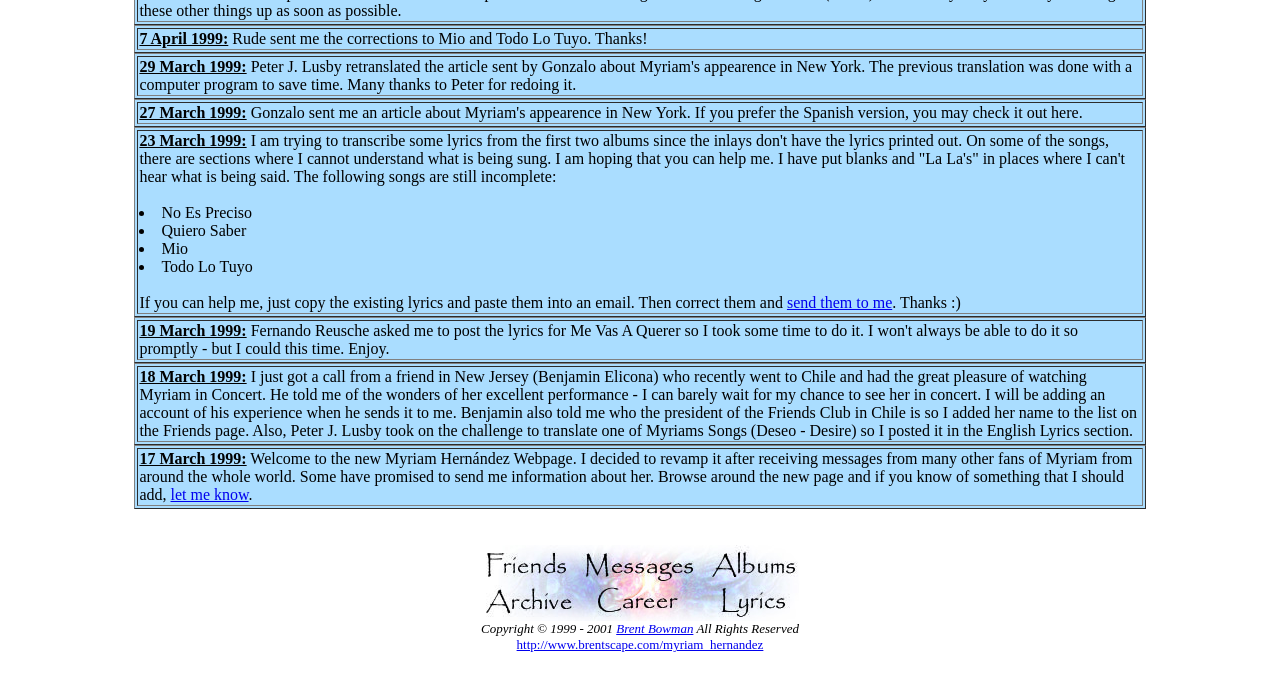Find the bounding box coordinates of the area that needs to be clicked in order to achieve the following instruction: "send them to me". The coordinates should be specified as four float numbers between 0 and 1, i.e., [left, top, right, bottom].

[0.615, 0.435, 0.697, 0.46]